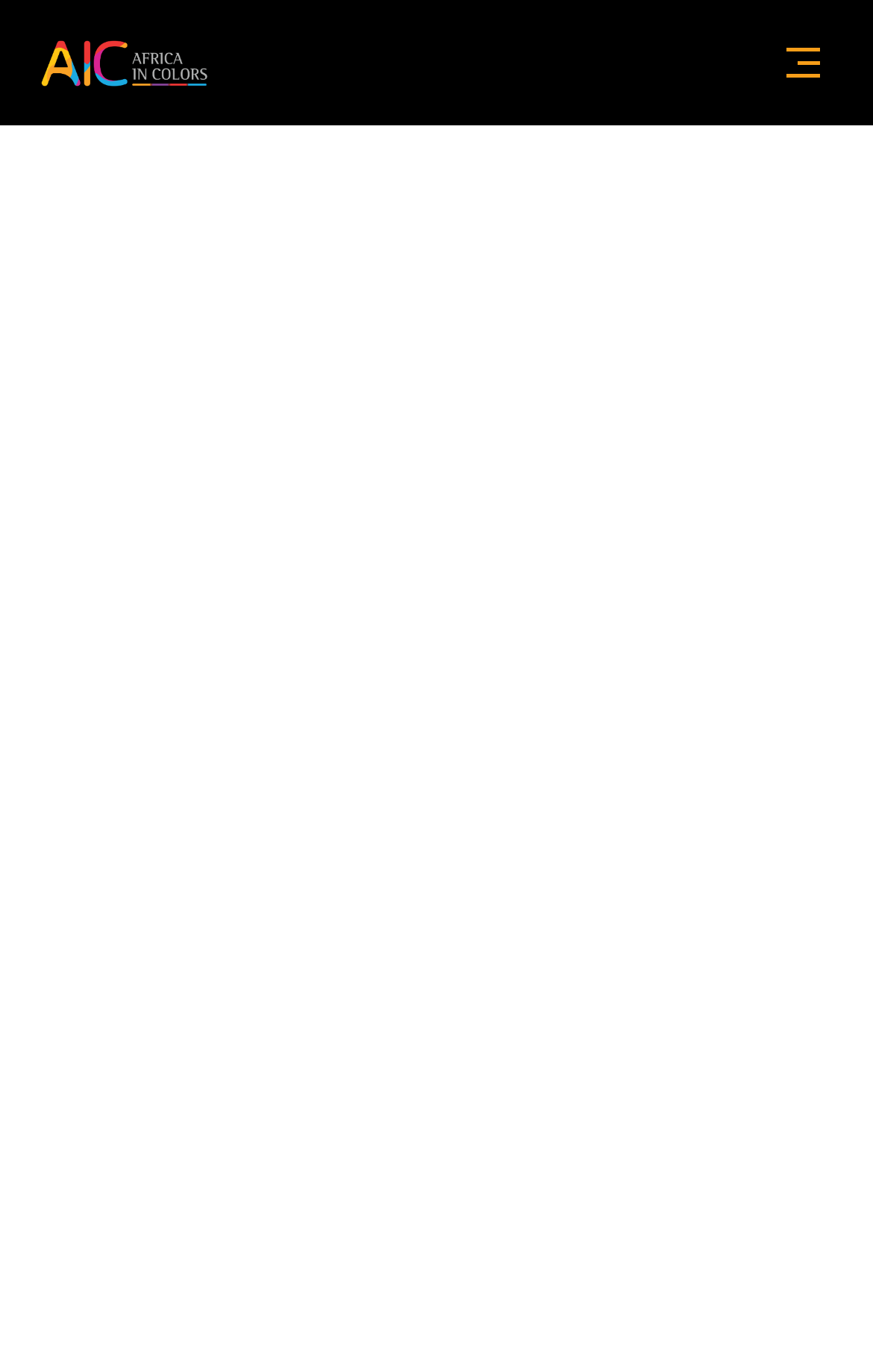How many live events are listed?
Analyze the screenshot and provide a detailed answer to the question.

I counted the number of link elements under the 'LIVE EVENTS' static text element, which are 'Fashion Show' and 'Summit', so there are 2 live events listed.